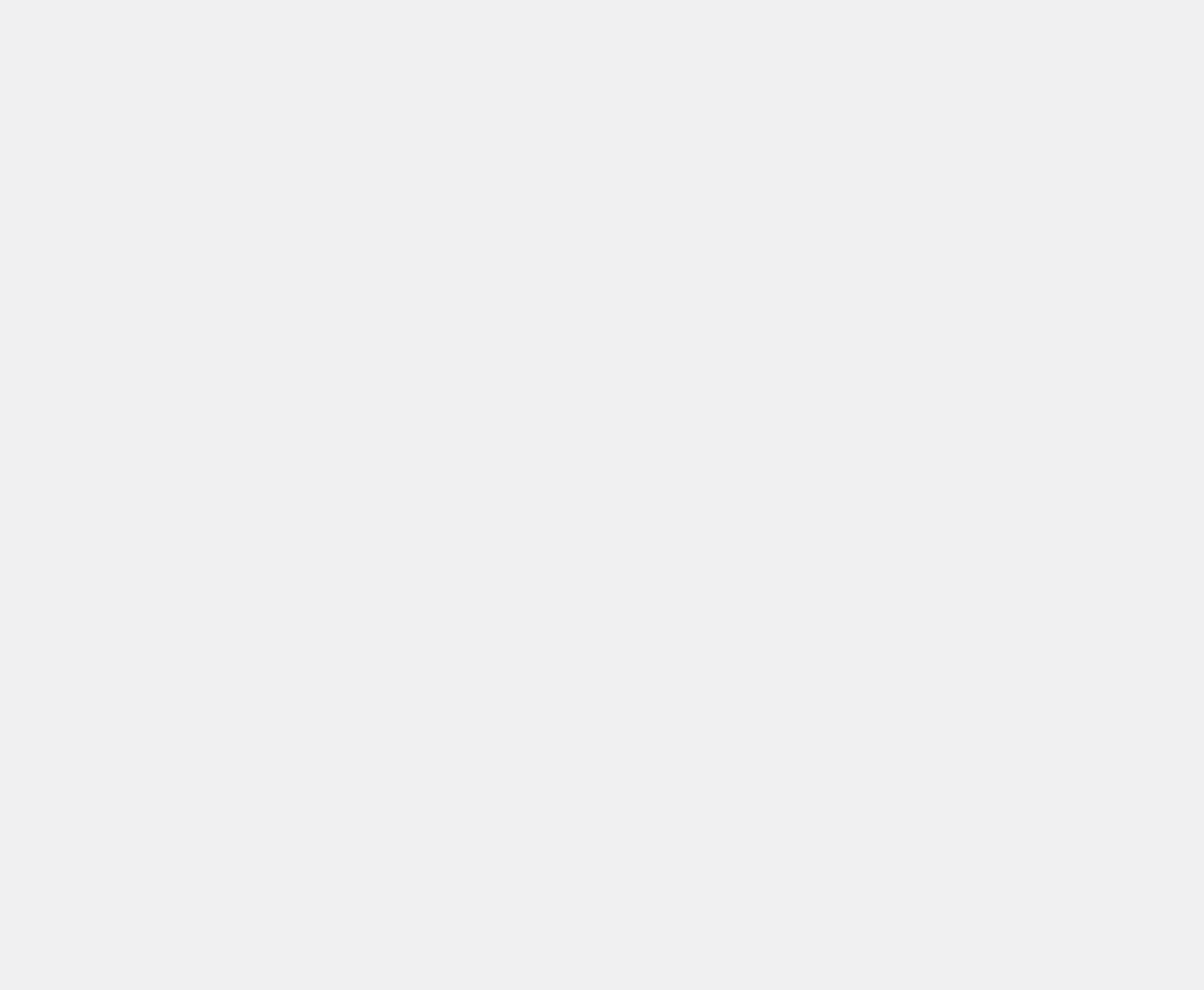Answer the following inquiry with a single word or phrase:
What is the company mentioned in the first paragraph?

GELITA